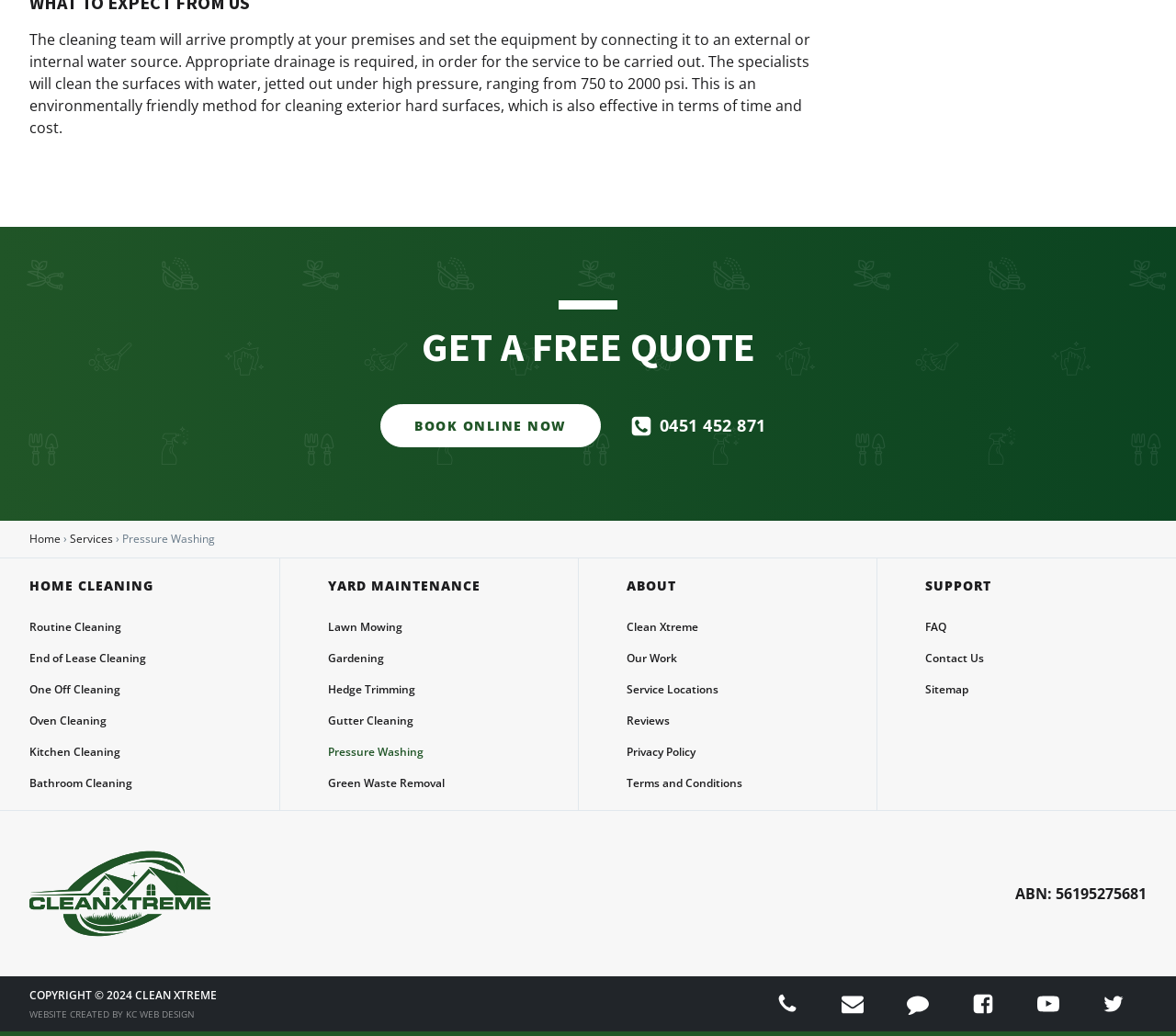What is the method used for cleaning exterior hard surfaces?
Analyze the screenshot and provide a detailed answer to the question.

According to the text on the webpage, the cleaning team uses a method that involves jetting out water under high pressure, ranging from 750 to 2000 psi, to clean exterior hard surfaces.